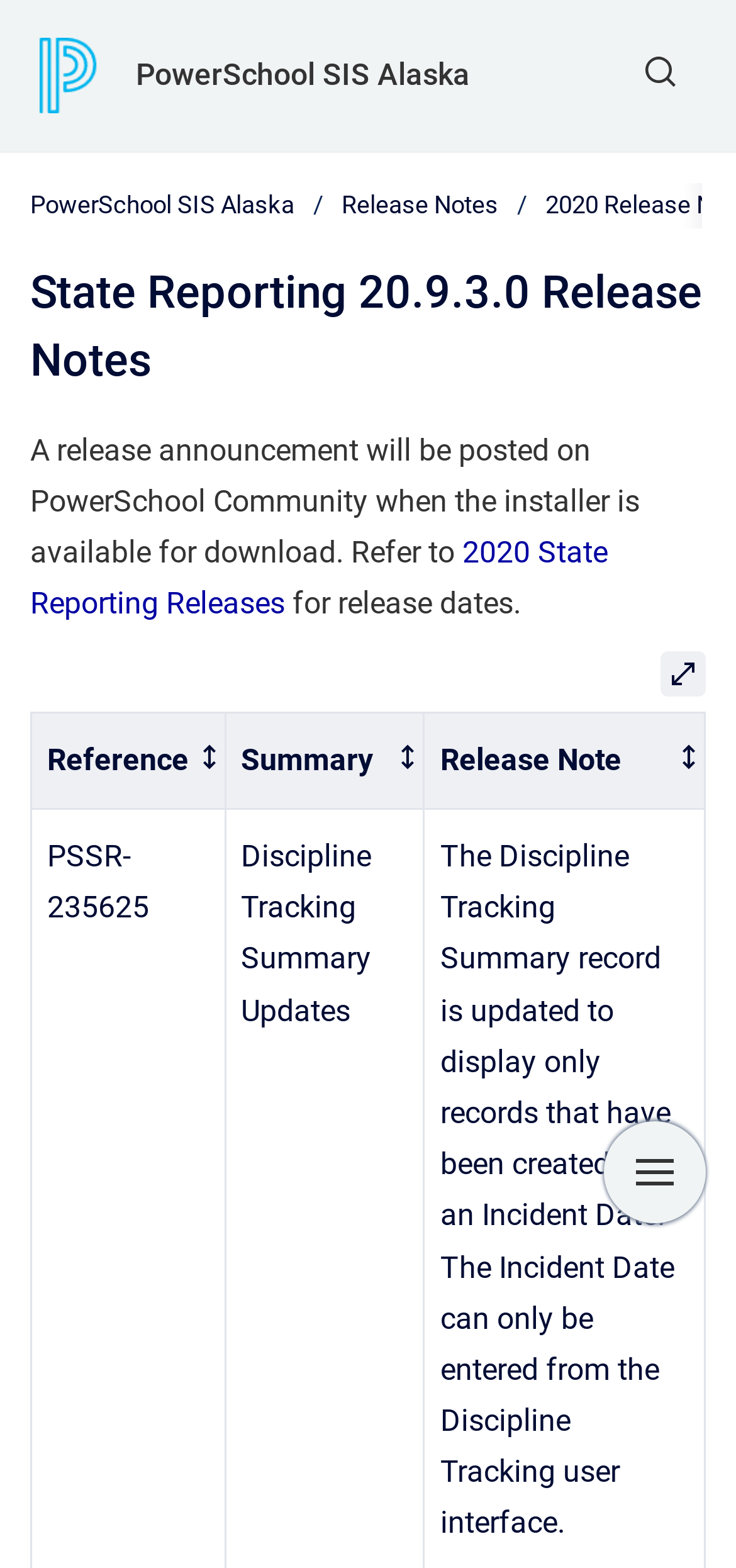What is the purpose of the 'Open' button?
Carefully analyze the image and provide a thorough answer to the question.

The 'Open' button has a popup dialog described by a table, which suggests that clicking the button will open a dialog with a table containing information about the release notes.